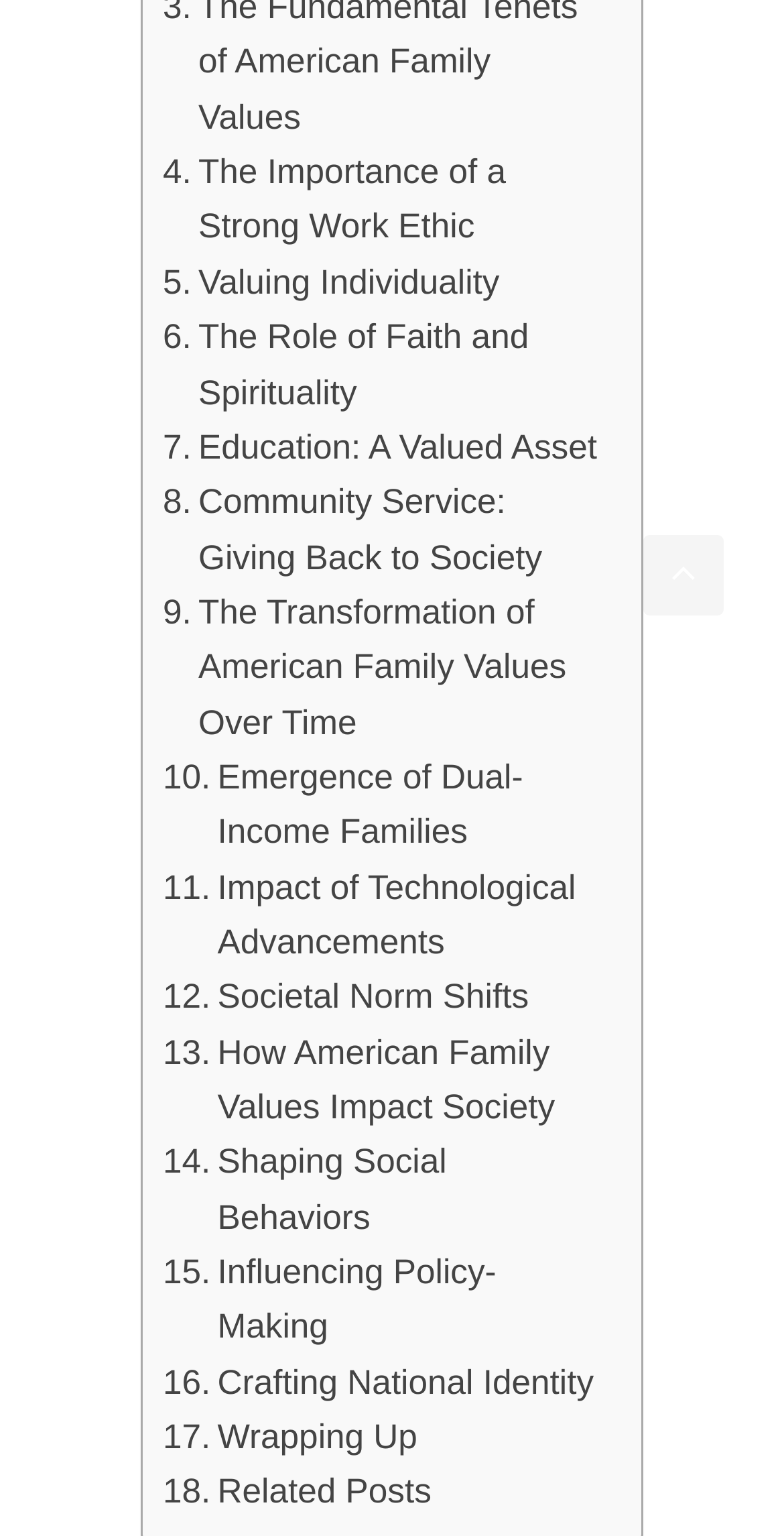Extract the bounding box coordinates of the UI element described: "Related Posts". Provide the coordinates in the format [left, top, right, bottom] with values ranging from 0 to 1.

[0.208, 0.954, 0.55, 0.99]